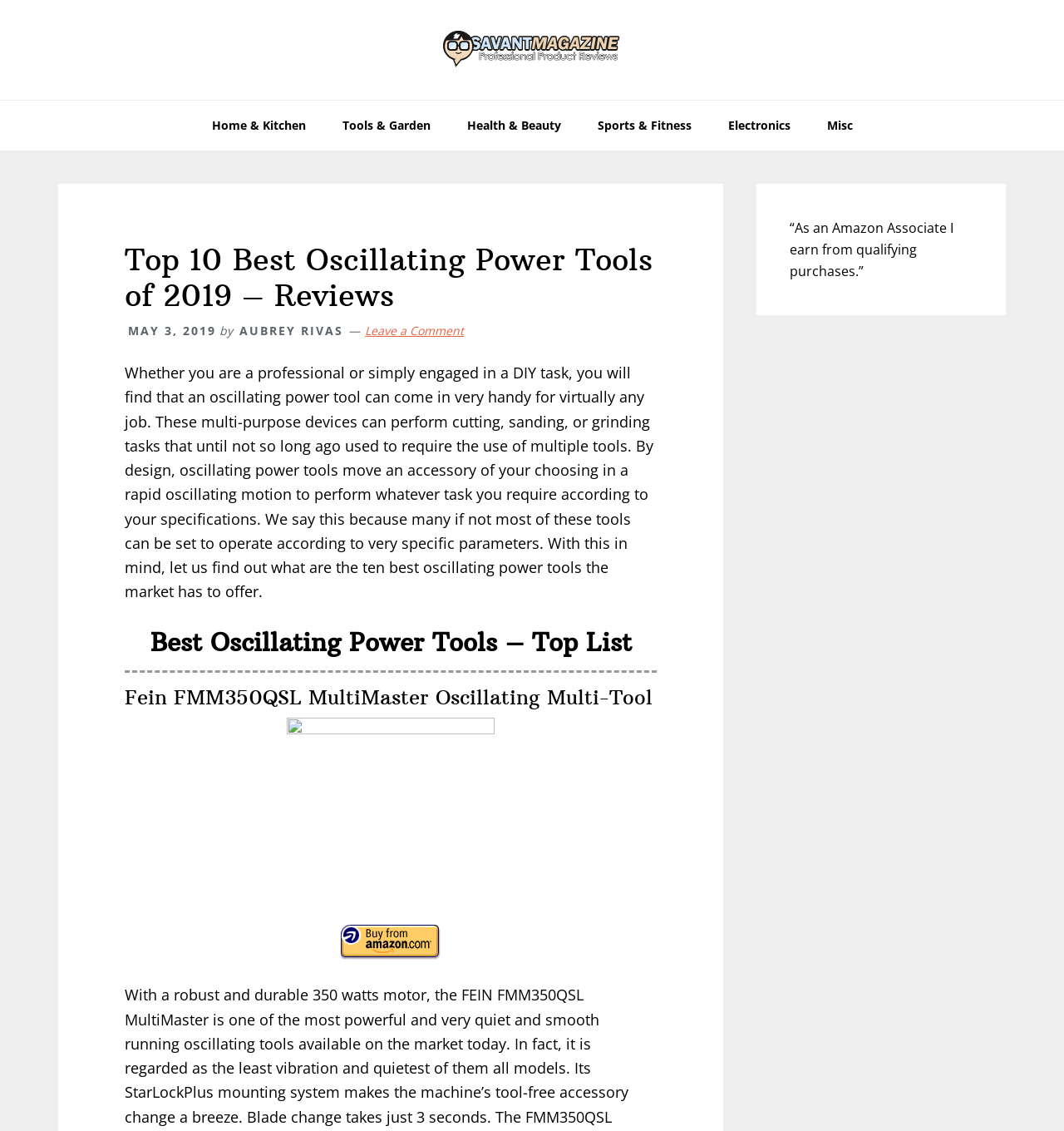Show me the bounding box coordinates of the clickable region to achieve the task as per the instruction: "leave a comment".

[0.343, 0.286, 0.436, 0.3]